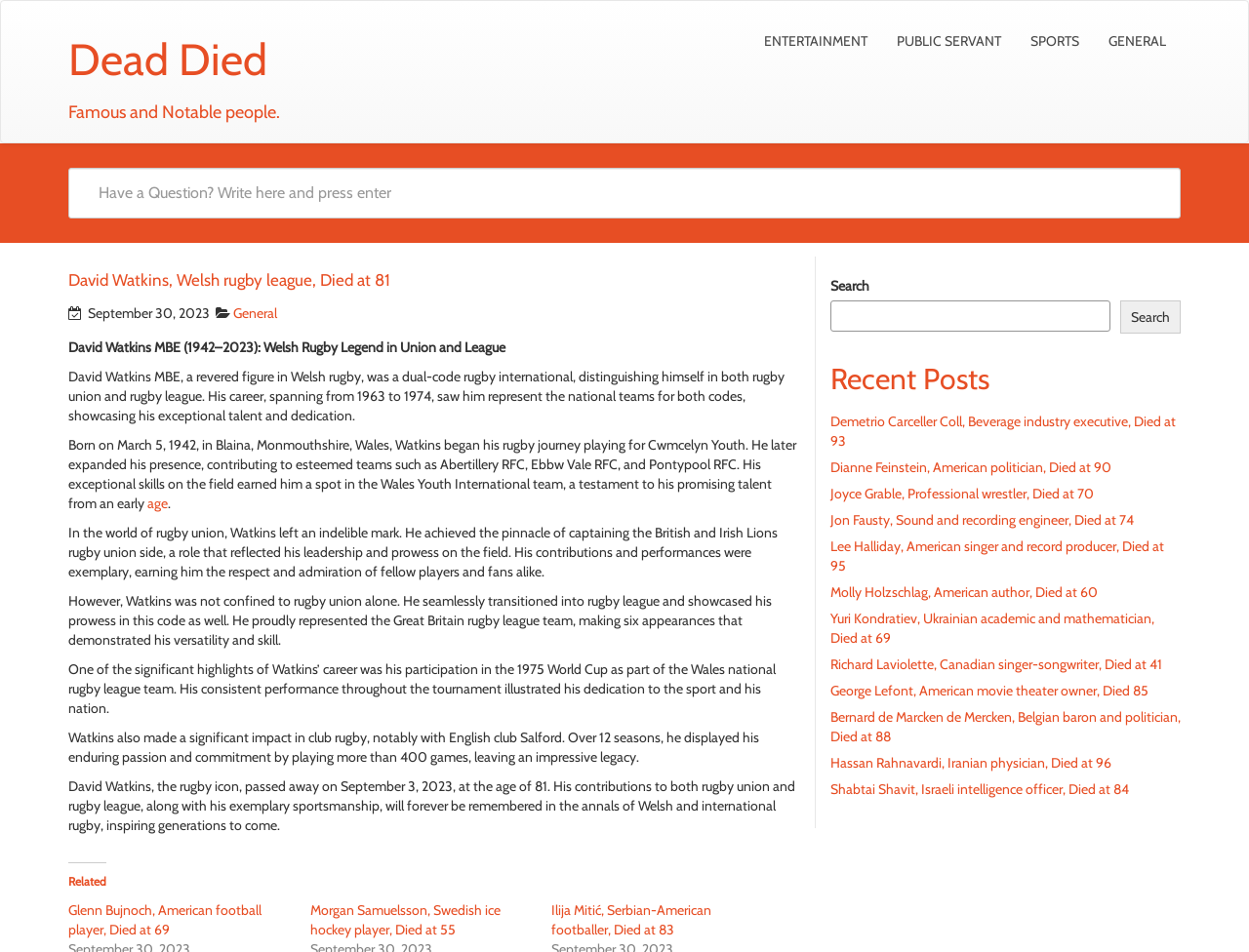Predict the bounding box coordinates of the area that should be clicked to accomplish the following instruction: "View recent posts". The bounding box coordinates should consist of four float numbers between 0 and 1, i.e., [left, top, right, bottom].

[0.665, 0.381, 0.945, 0.415]